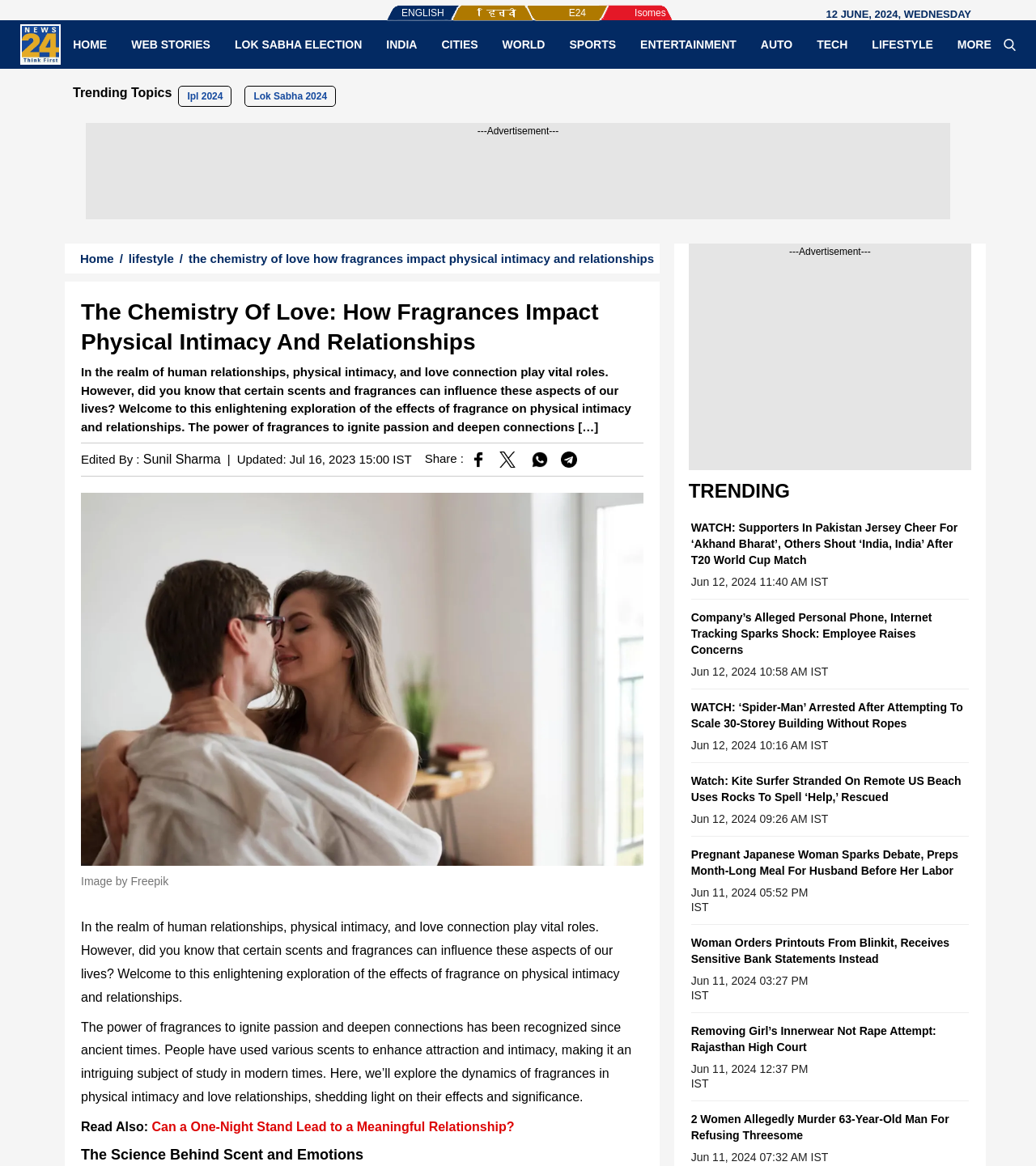Locate the primary heading on the webpage and return its text.

The Chemistry Of Love: How Fragrances Impact Physical Intimacy And Relationships